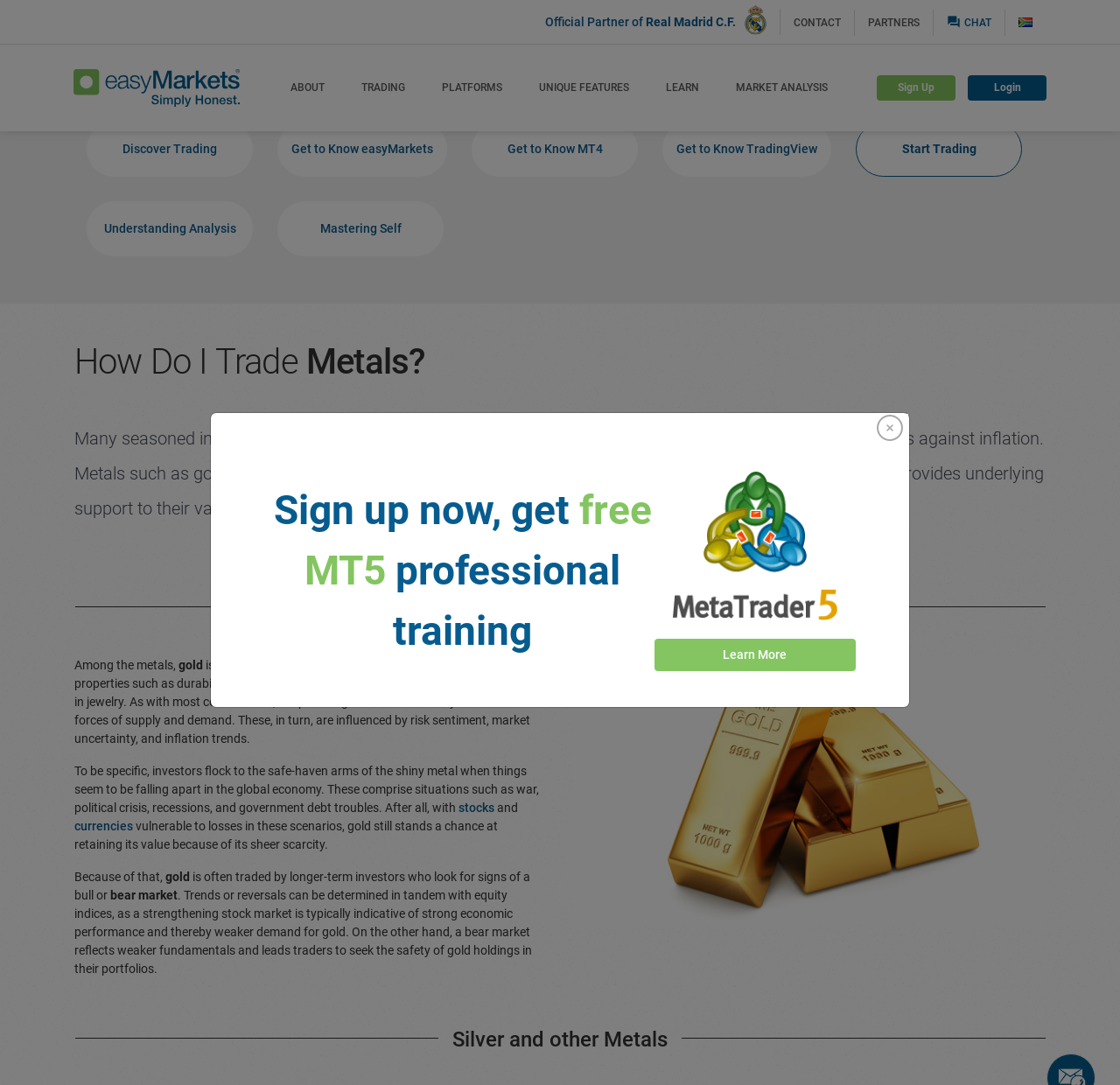What is the relationship between gold price and market uncertainty?
Please interpret the details in the image and answer the question thoroughly.

Based on the webpage content, when market uncertainty increases, investors tend to flock to gold, which drives up its price, indicating an inverse relationship between gold price and market uncertainty.